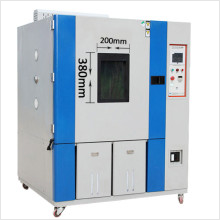Provide a thorough and detailed caption for the image.

The image showcases an environmental test chamber, an essential piece of equipment used to evaluate the performance of various materials and products under controlled environmental conditions. The chamber is designed with a sleek, silver finish, highlighted by blue vertical strips. It features a clear window for observation, which allows users to monitor the testing process inside. 

The dimensions labeled on the front indicate a size of 200mm by 380mm for internal testing space, making it suitable for a range of samples. Control panels on the side are equipped with various buttons and digital displays for adjusting settings, ensuring precise control over temperature and humidity levels during testing. This chamber is particularly useful in industries such as aerospace, electronics, food, and automotive for assessing product durability and reliability in extreme conditions.